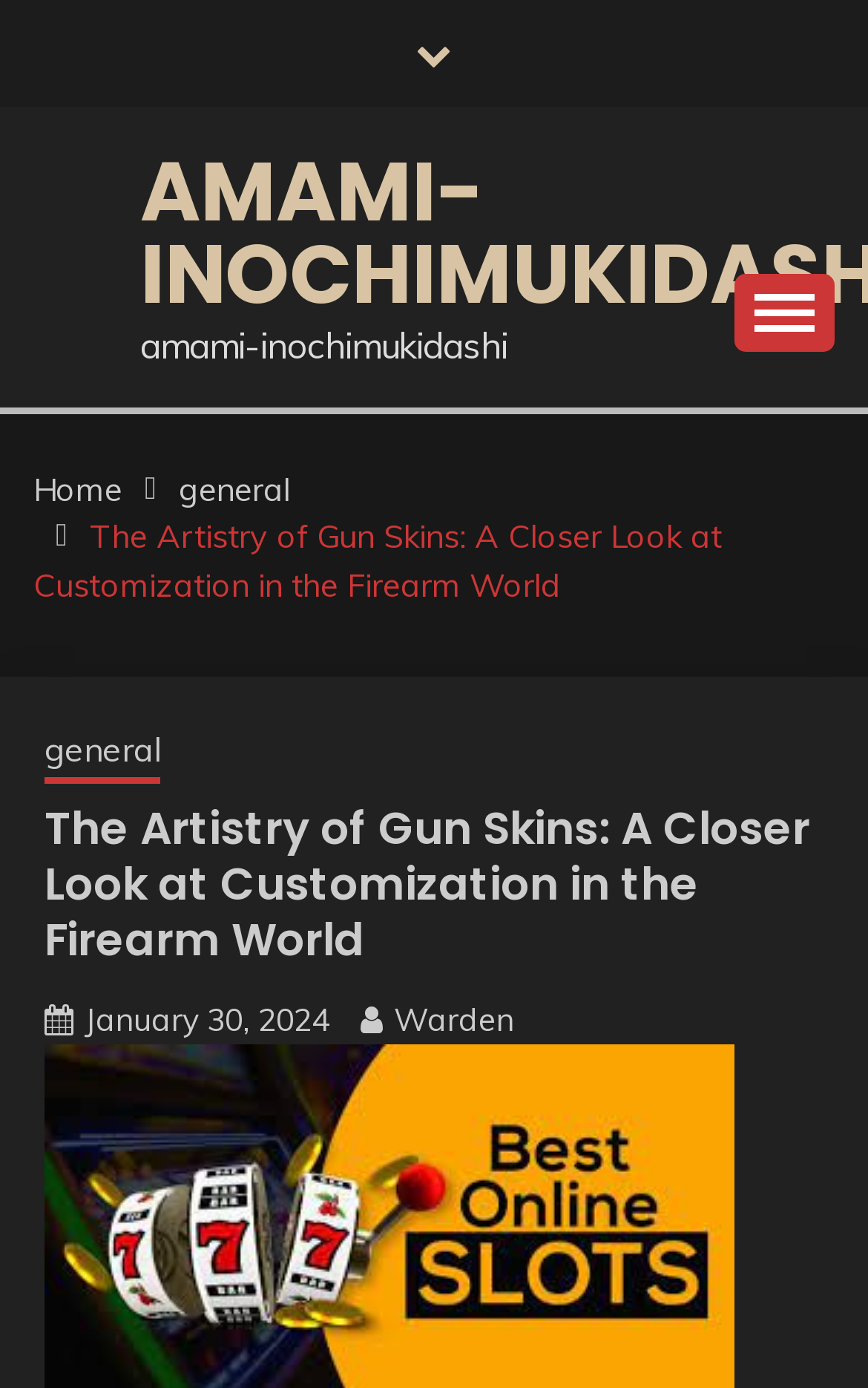Use the details in the image to answer the question thoroughly: 
When was the article published?

I determined the answer by looking at the link 'January 30, 2024' which is located below the article title and author, indicating the publication date of the article.